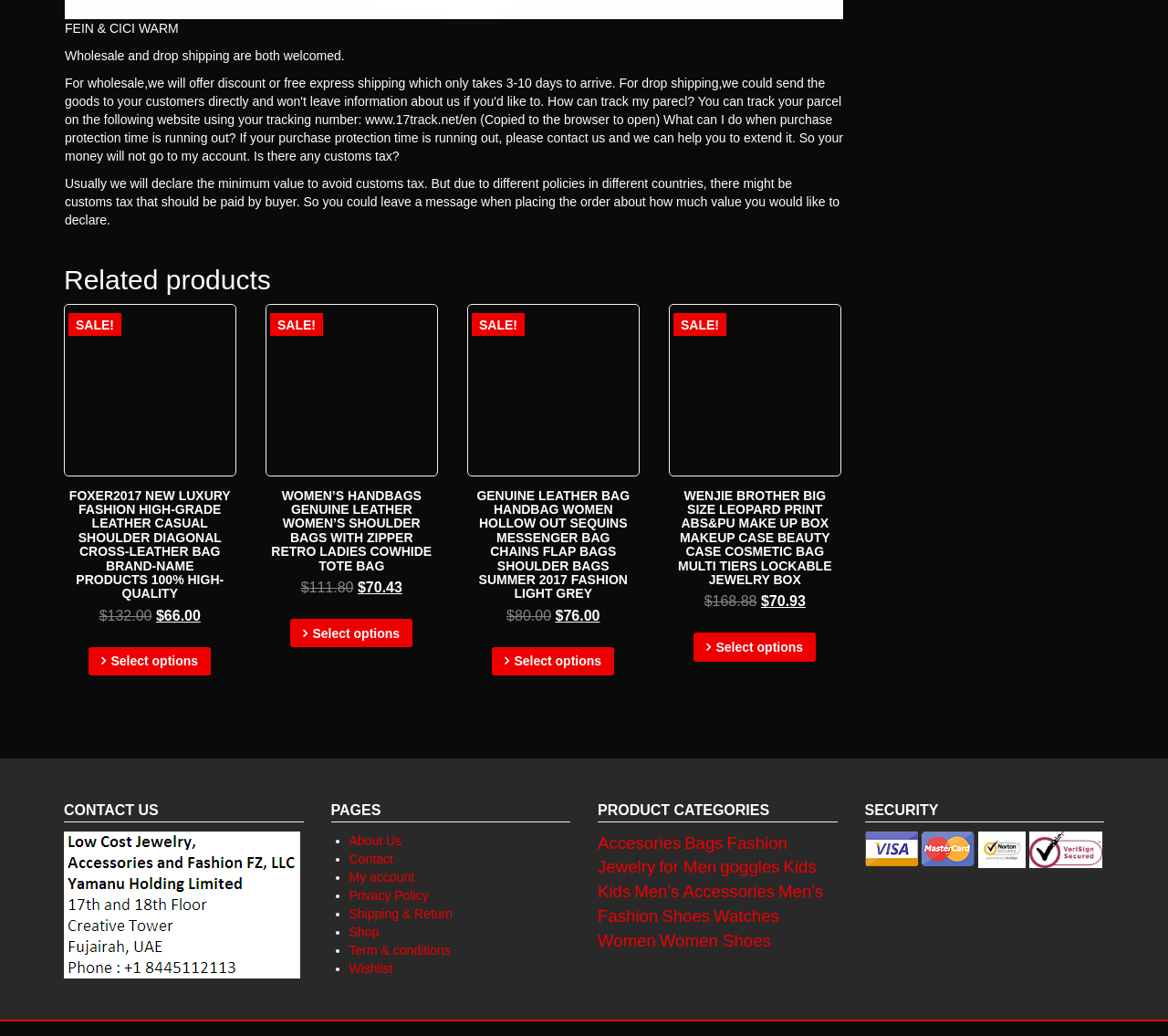Determine the bounding box coordinates of the section I need to click to execute the following instruction: "Go to About Us page". Provide the coordinates as four float numbers between 0 and 1, i.e., [left, top, right, bottom].

[0.299, 0.804, 0.344, 0.818]